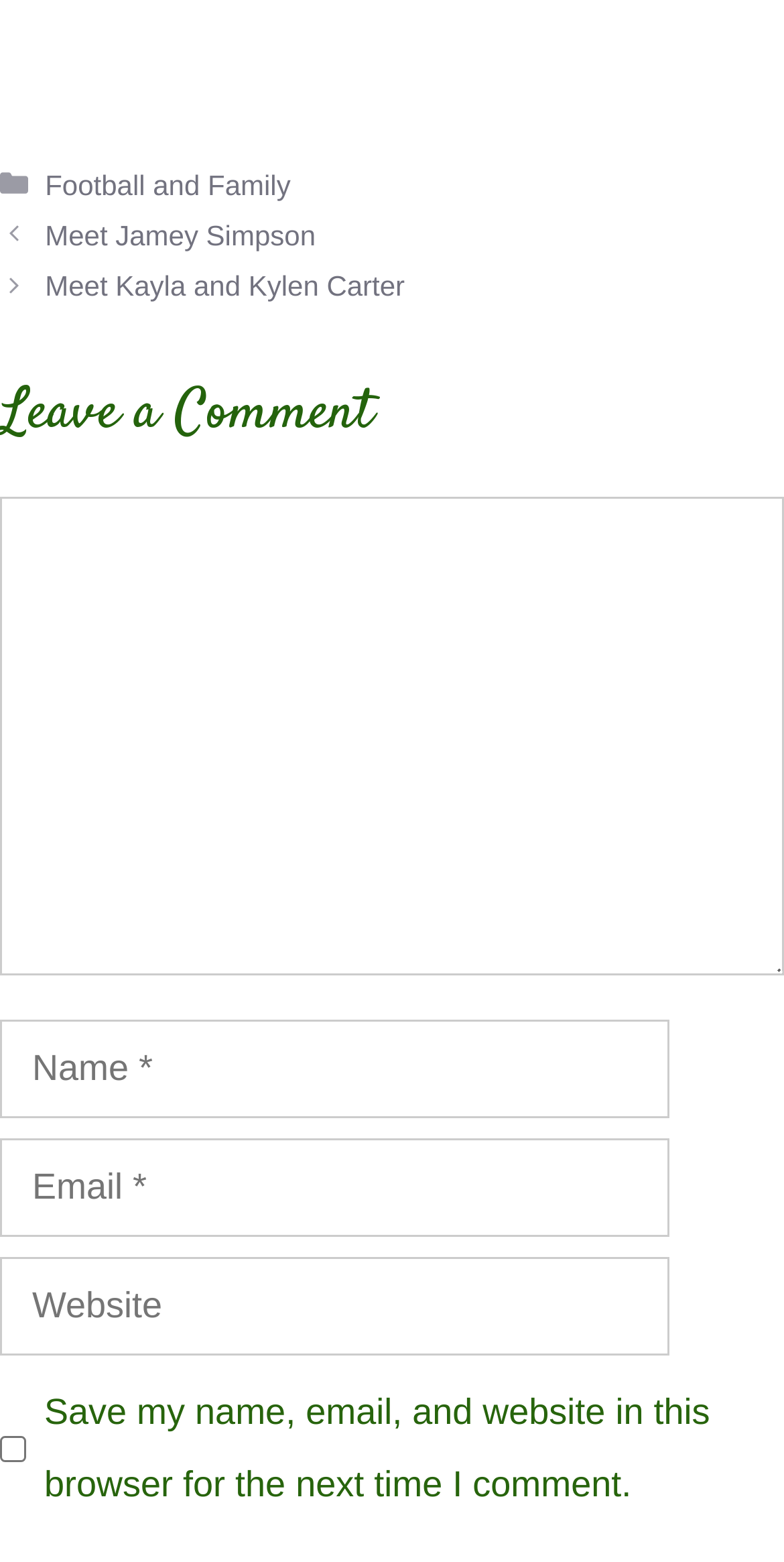Identify the bounding box coordinates of the section to be clicked to complete the task described by the following instruction: "Click on the 'Meet Jamey Simpson' link". The coordinates should be four float numbers between 0 and 1, formatted as [left, top, right, bottom].

[0.057, 0.14, 0.403, 0.161]